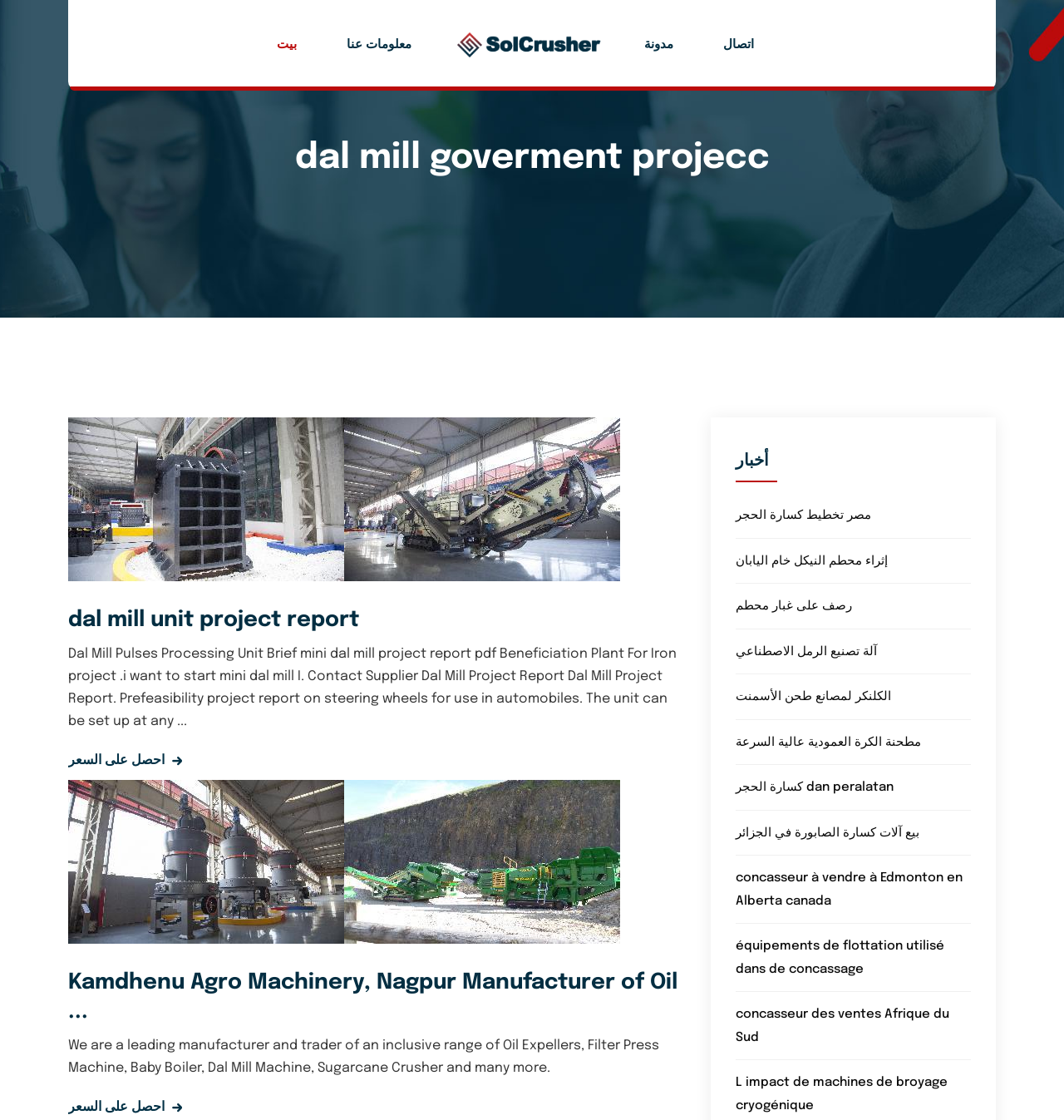How many links are there in the top navigation bar?
From the screenshot, provide a brief answer in one word or phrase.

5